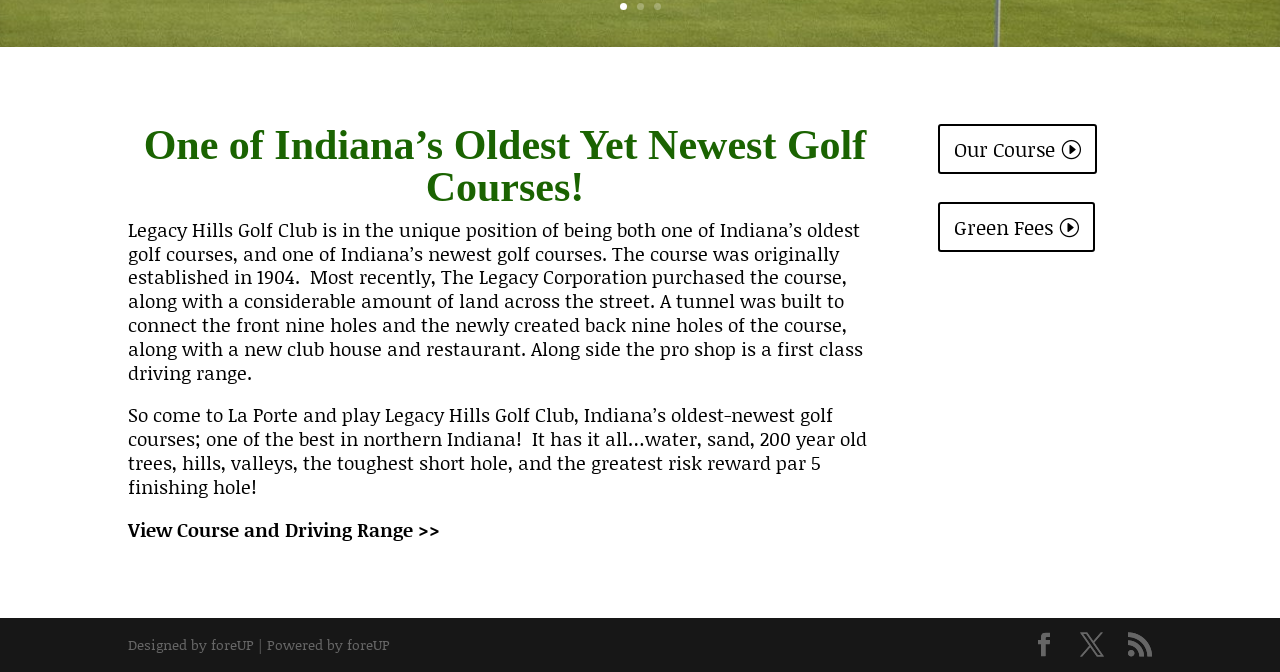Extract the bounding box coordinates for the UI element described as: "Green Fees".

[0.733, 0.301, 0.856, 0.375]